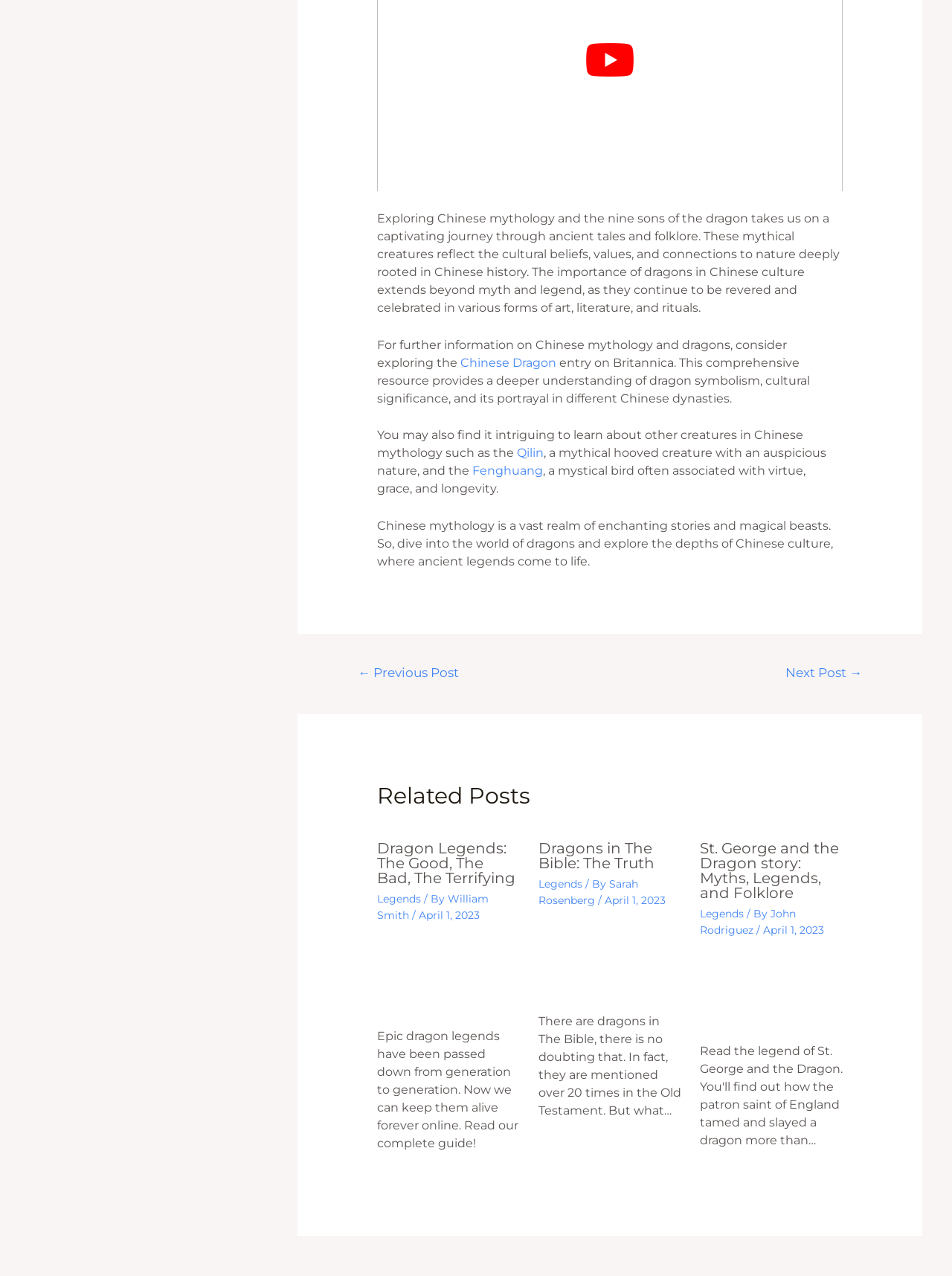Please respond to the question using a single word or phrase:
What is the name of the mythical creature mentioned alongside the dragon?

Qilin